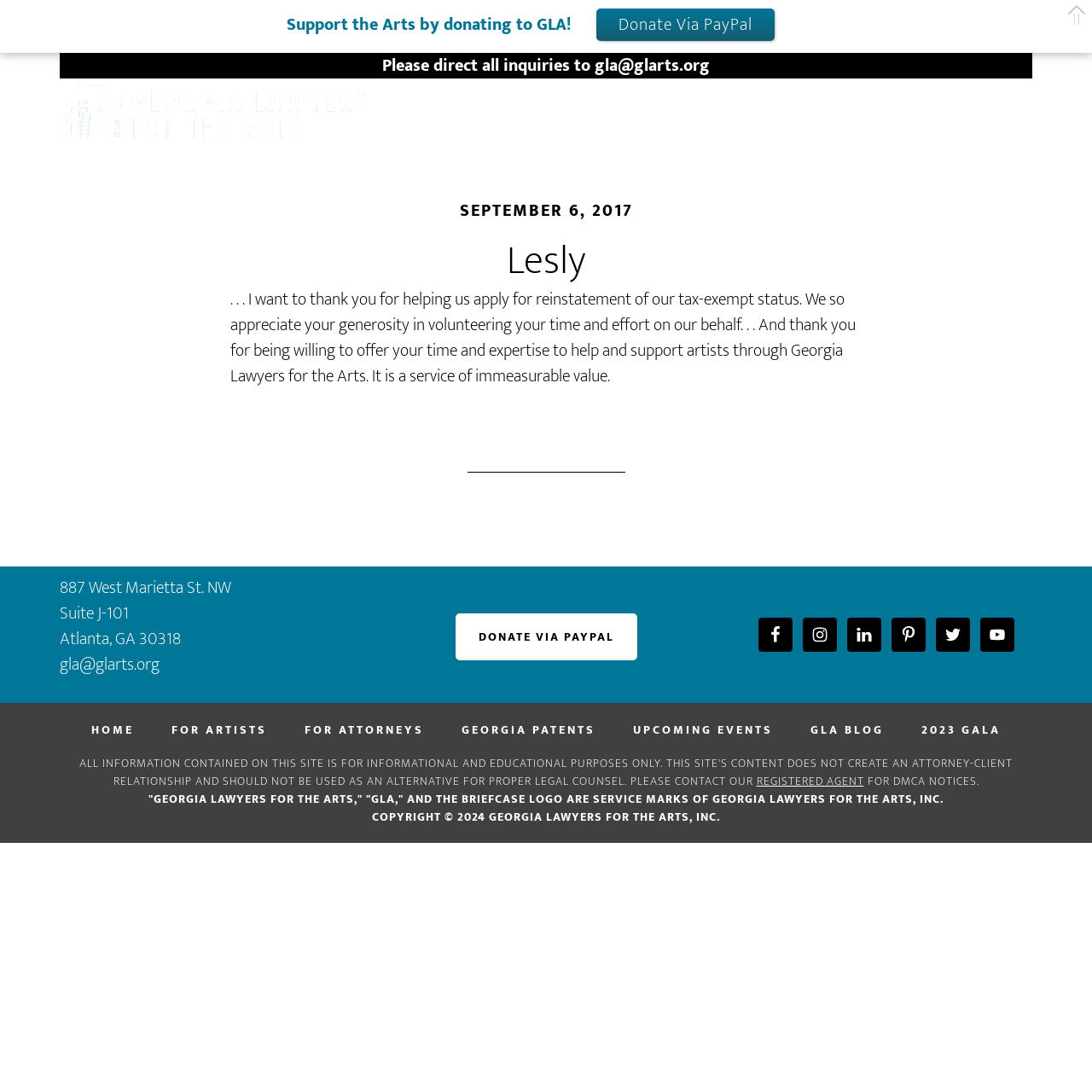What is the organization's name?
Based on the image, give a concise answer in the form of a single word or short phrase.

GEORGIA LAWYERS FOR THE ARTS